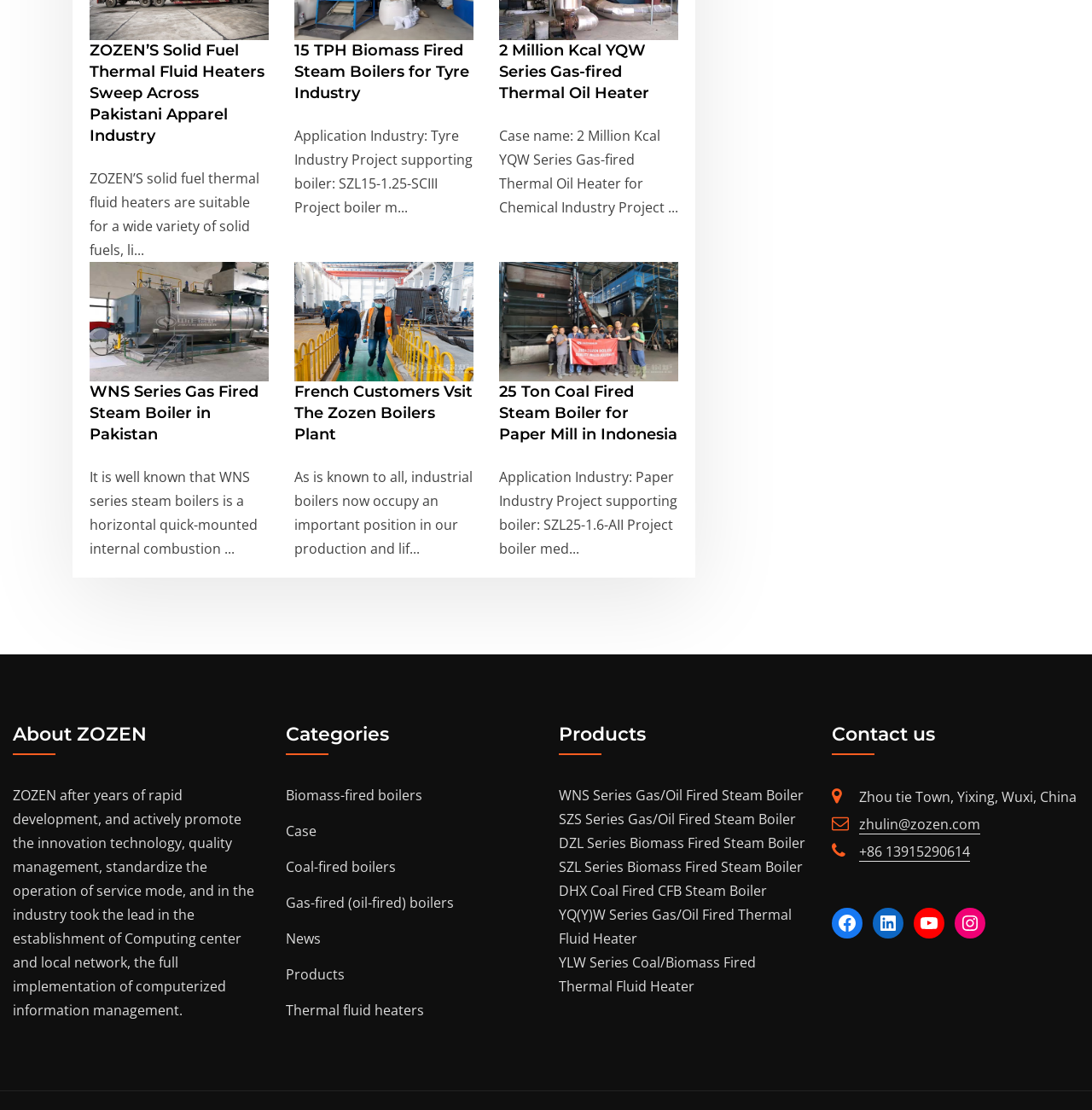Identify and provide the bounding box for the element described by: "zhulin@zozen.com".

[0.787, 0.734, 0.898, 0.751]